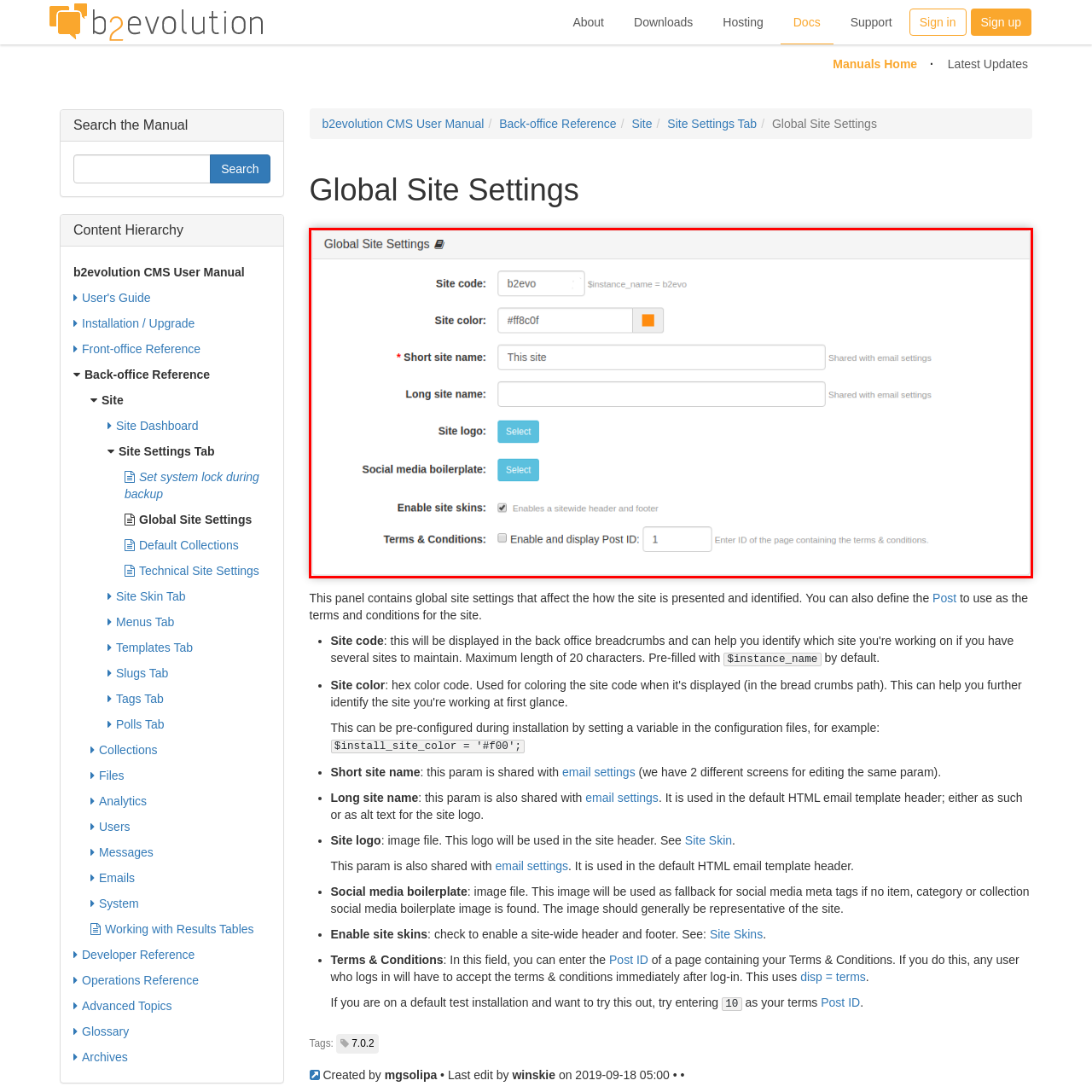Elaborate on the image enclosed by the red box with a detailed description.

The image depicts the "Global Site Settings" panel from a content management system (CMS). This interface allows users to configure critical parameters for their site, including the site code, color, and various naming options. Featured are input fields and buttons for specifying a short site name, long site name, site logo, and social media boilerplate. 

Additionally, users can enable site skins for a consistent header and footer across the site and manage terms and conditions by entering a corresponding post ID. The layout is user-friendly, promoting easy navigation and configuration for site administrators. Visually appealing elements like the color picker for site color enhance usability, making the setup process straightforward and efficient.